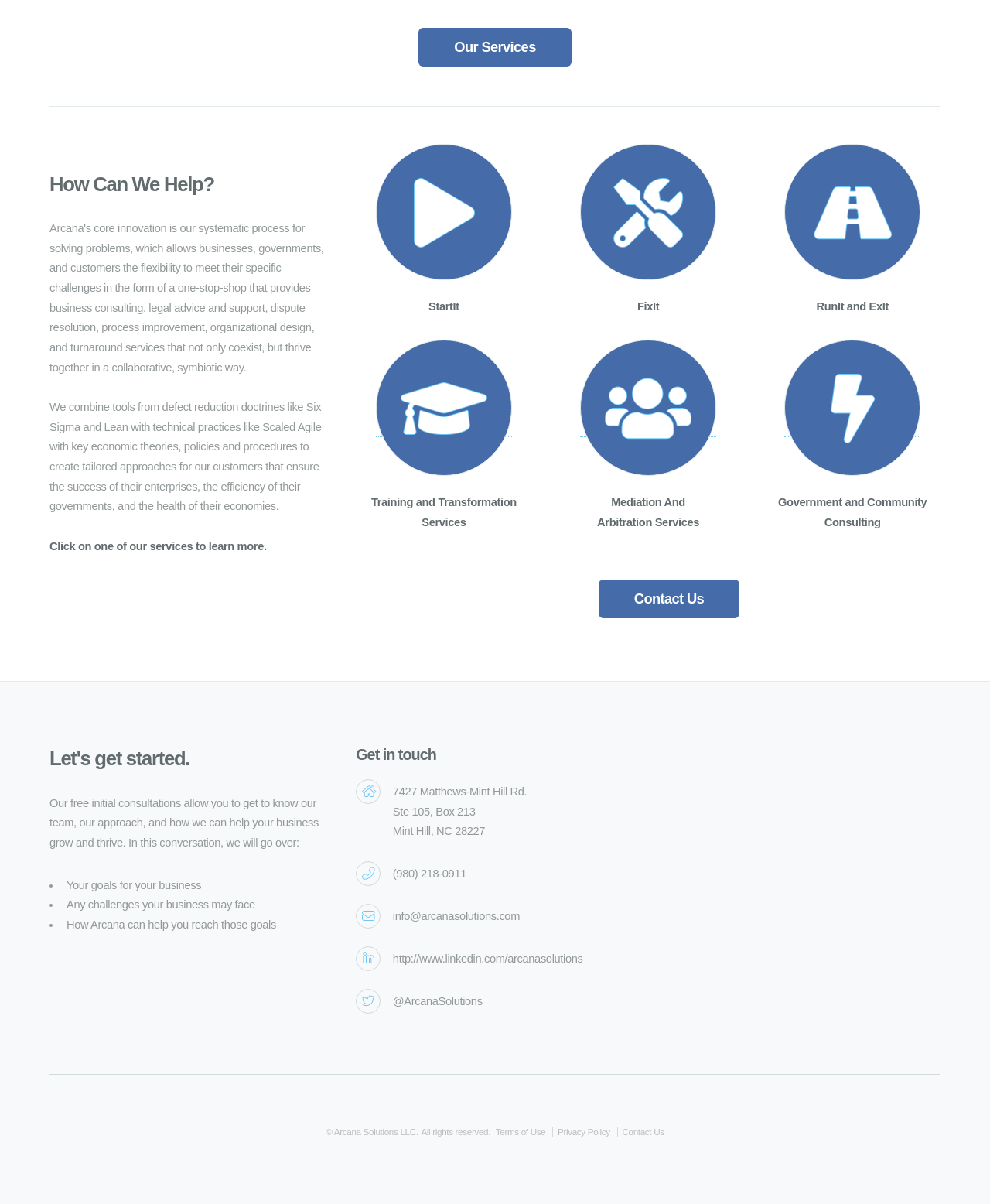Using the provided element description, identify the bounding box coordinates as (top-left x, top-left y, bottom-right x, bottom-right y). Ensure all values are between 0 and 1. Description: Terms of Use

[0.501, 0.936, 0.551, 0.944]